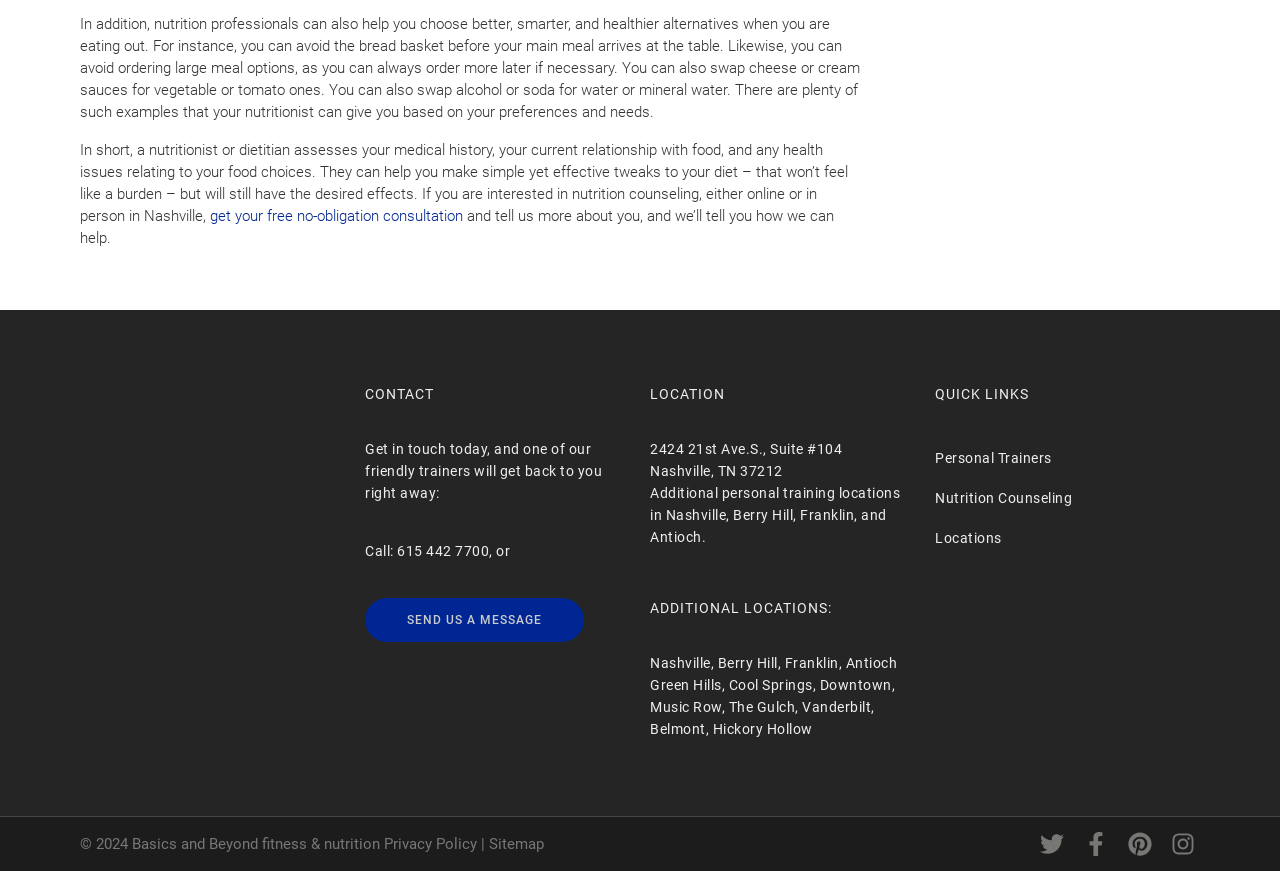Please identify the bounding box coordinates of the element's region that should be clicked to execute the following instruction: "send a message". The bounding box coordinates must be four float numbers between 0 and 1, i.e., [left, top, right, bottom].

[0.285, 0.687, 0.456, 0.737]